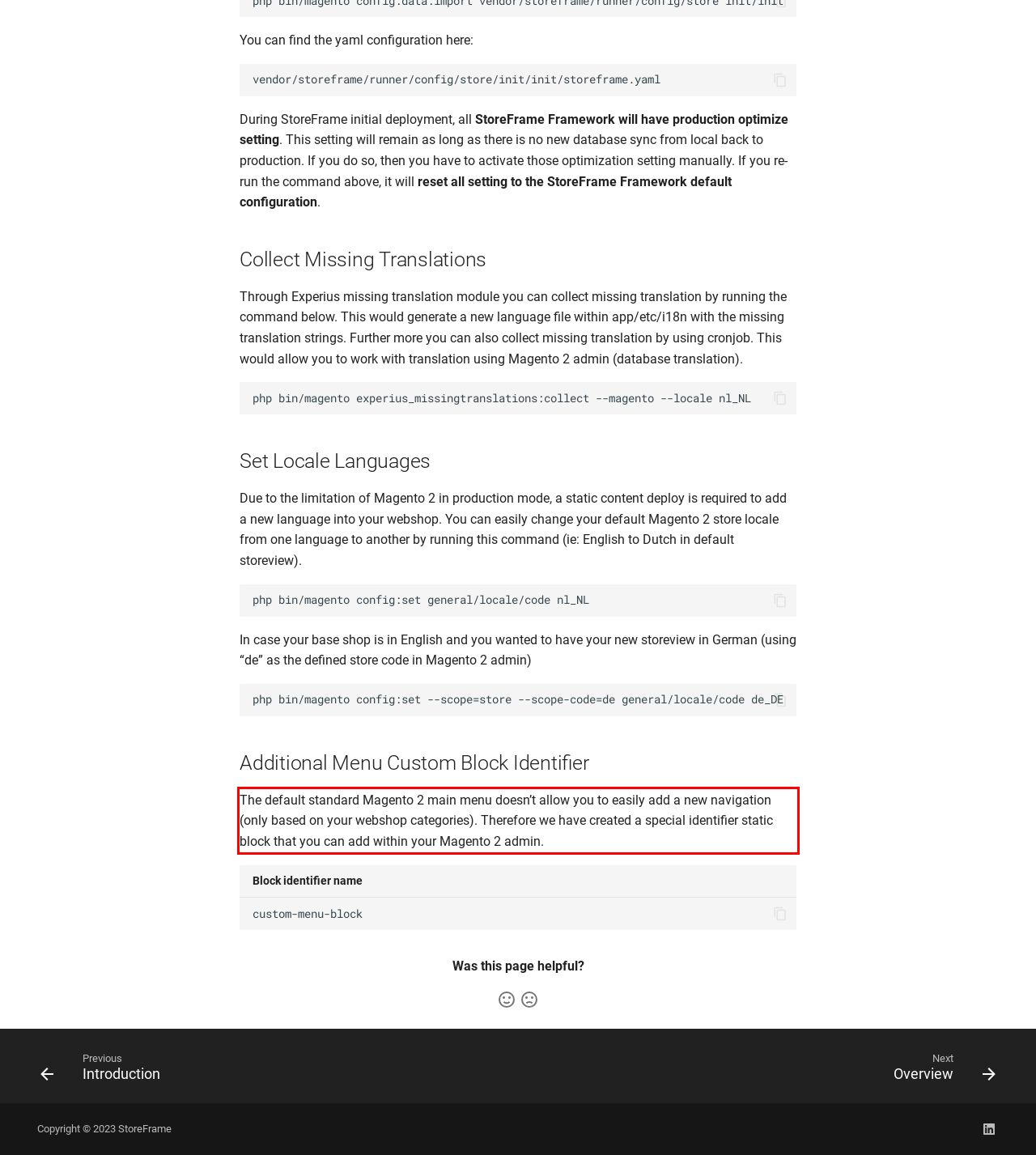Within the screenshot of the webpage, there is a red rectangle. Please recognize and generate the text content inside this red bounding box.

The default standard Magento 2 main menu doesn’t allow you to easily add a new navigation (only based on your webshop categories). Therefore we have created a special identifier static block that you can add within your Magento 2 admin.